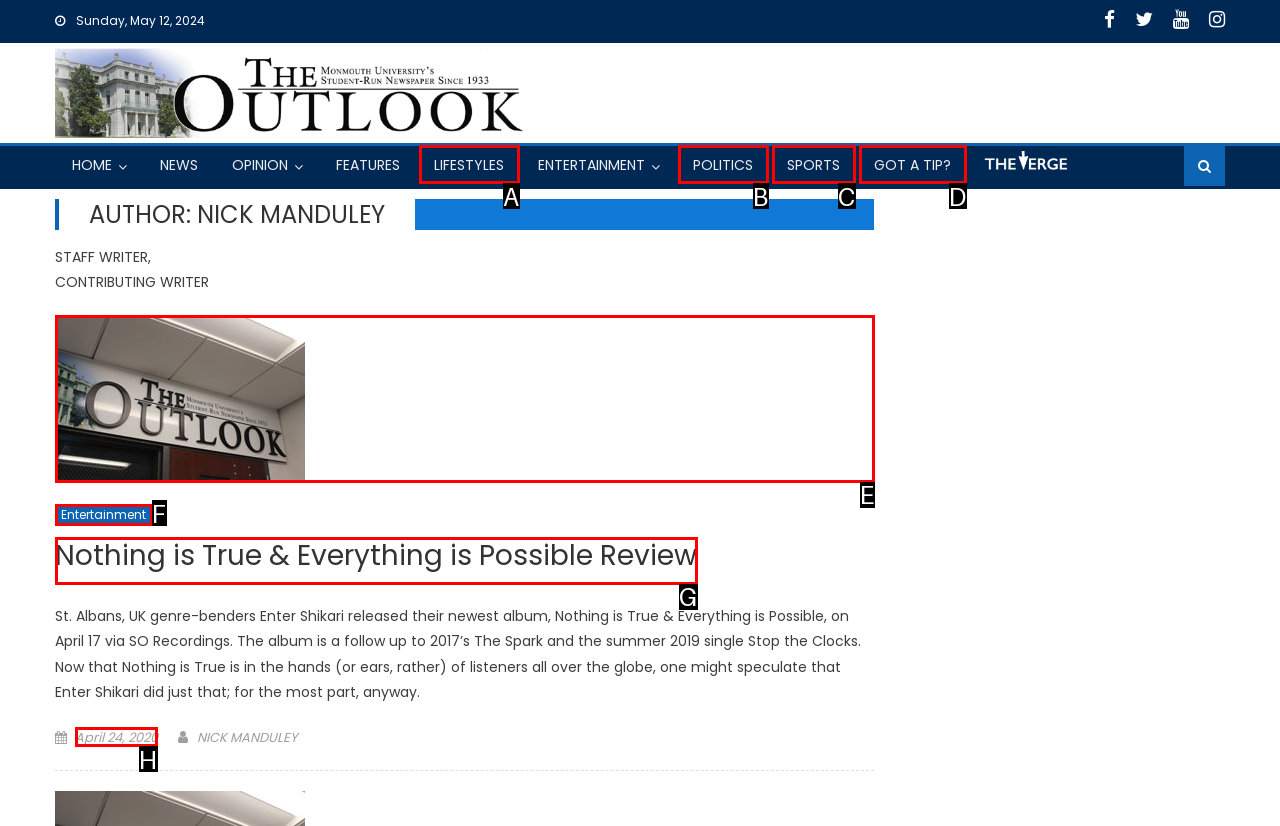Select the proper HTML element to perform the given task: Check the date of the post Answer with the corresponding letter from the provided choices.

H